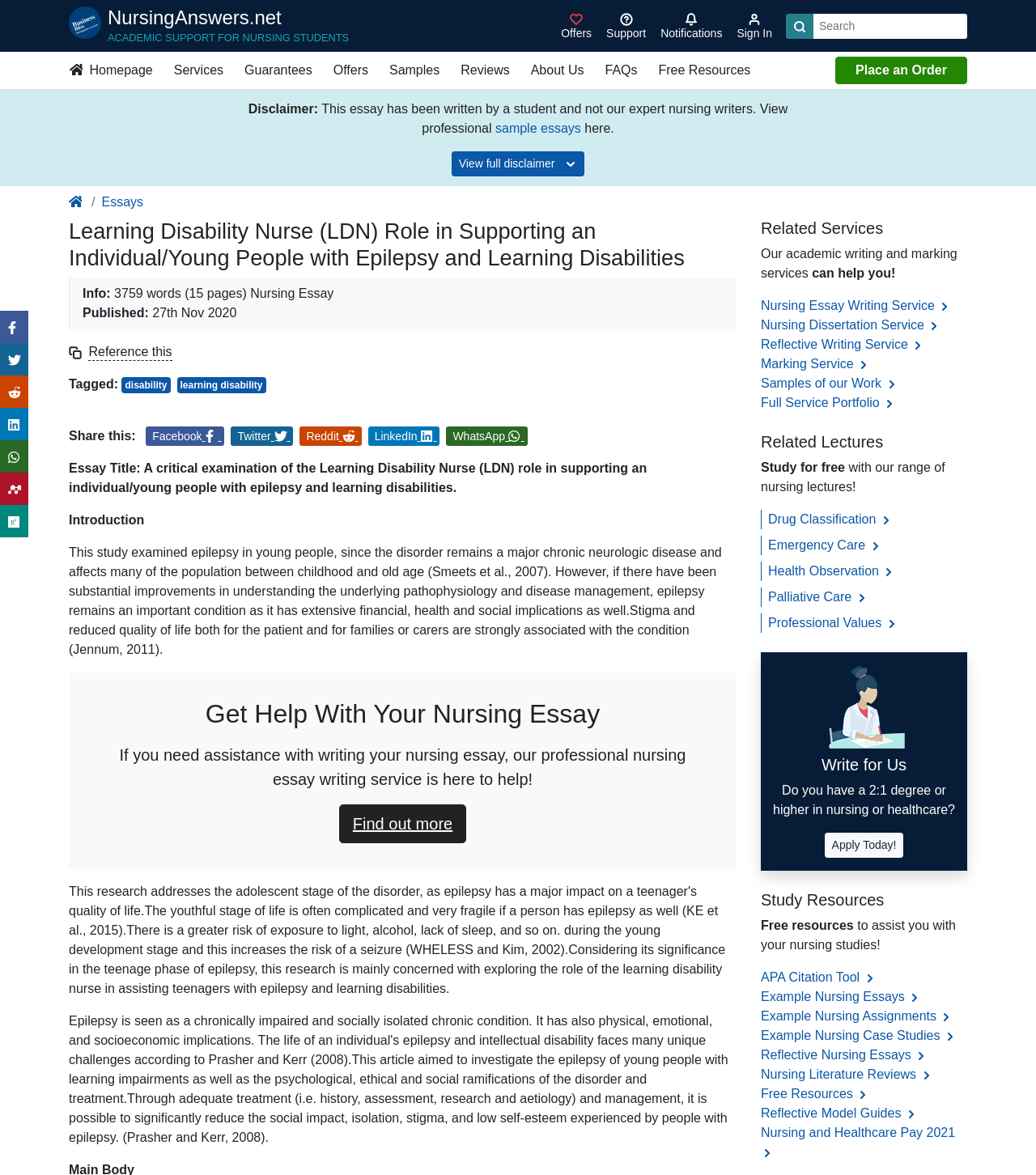What is the purpose of the search box?
Identify the answer in the screenshot and reply with a single word or phrase.

To search the website